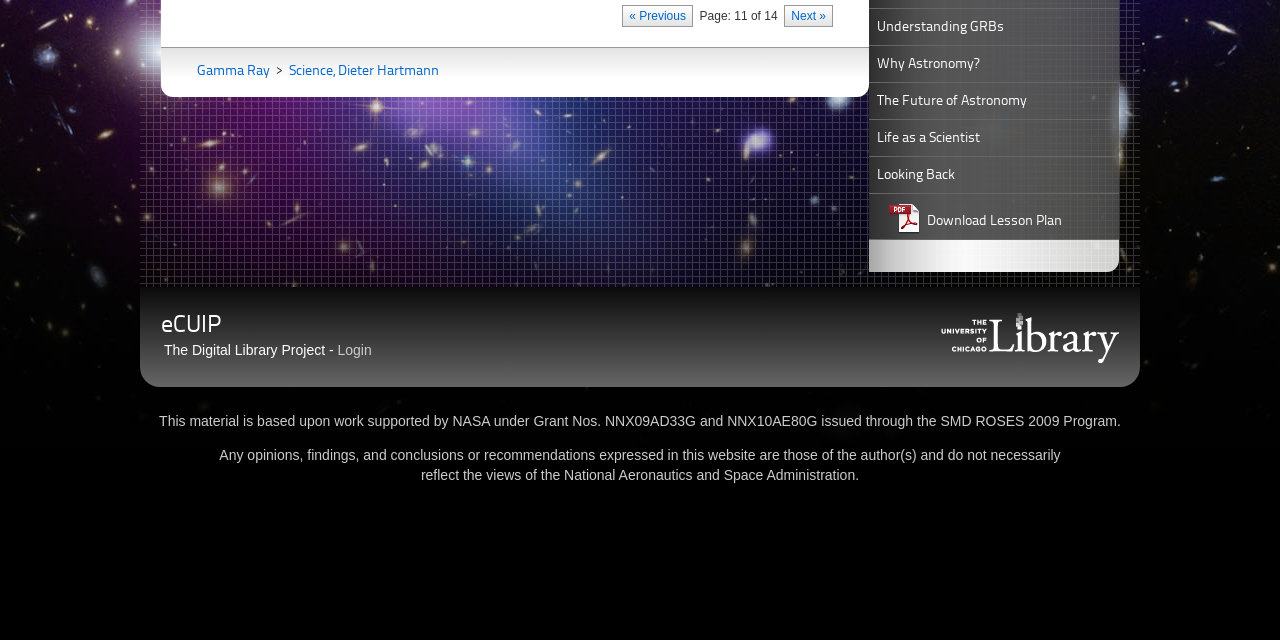Bounding box coordinates should be provided in the format (top-left x, top-left y, bottom-right x, bottom-right y) with all values between 0 and 1. Identify the bounding box for this UI element: Login

[0.264, 0.534, 0.29, 0.559]